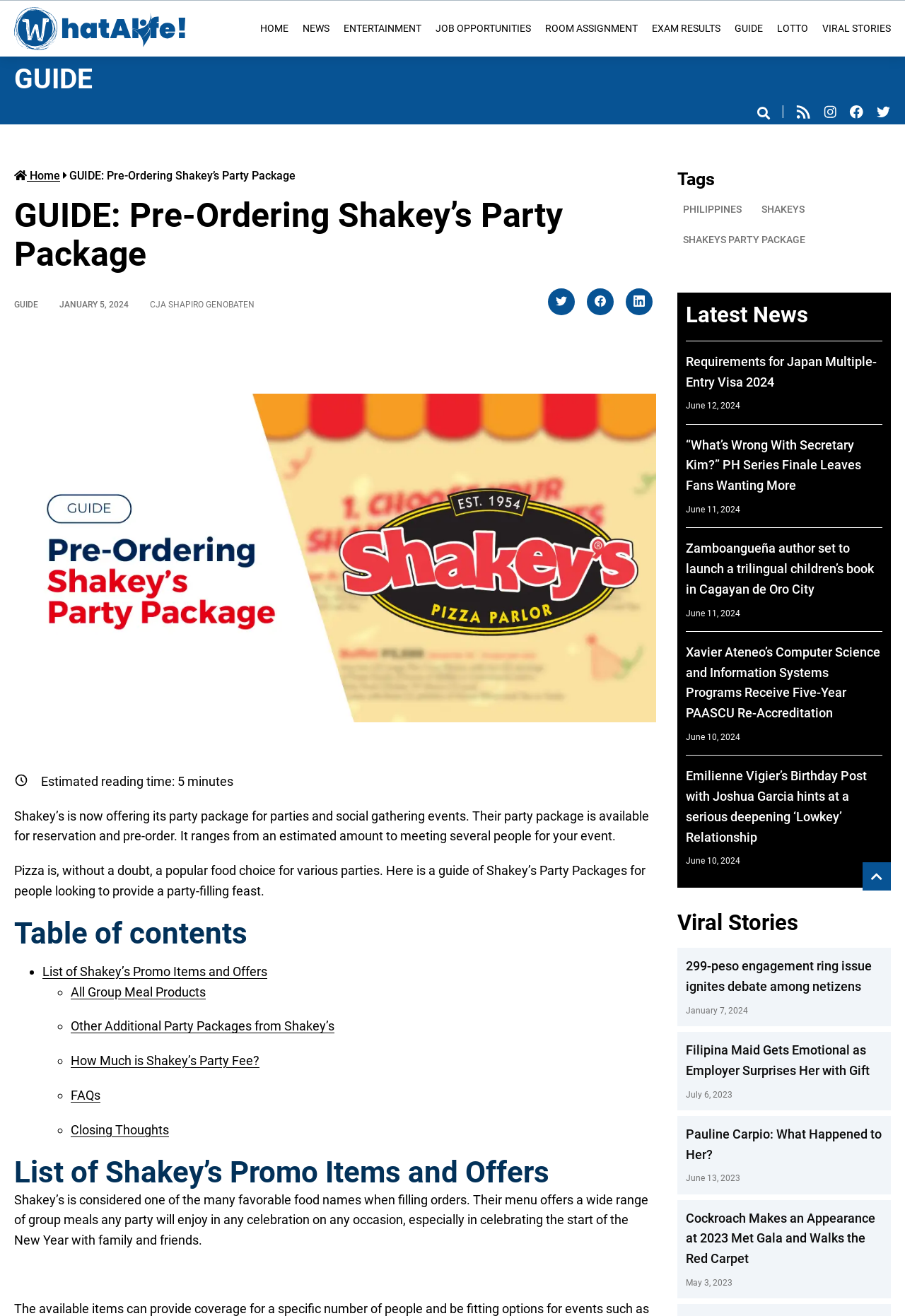Please pinpoint the bounding box coordinates for the region I should click to adhere to this instruction: "Search for something".

[0.833, 0.081, 0.844, 0.122]